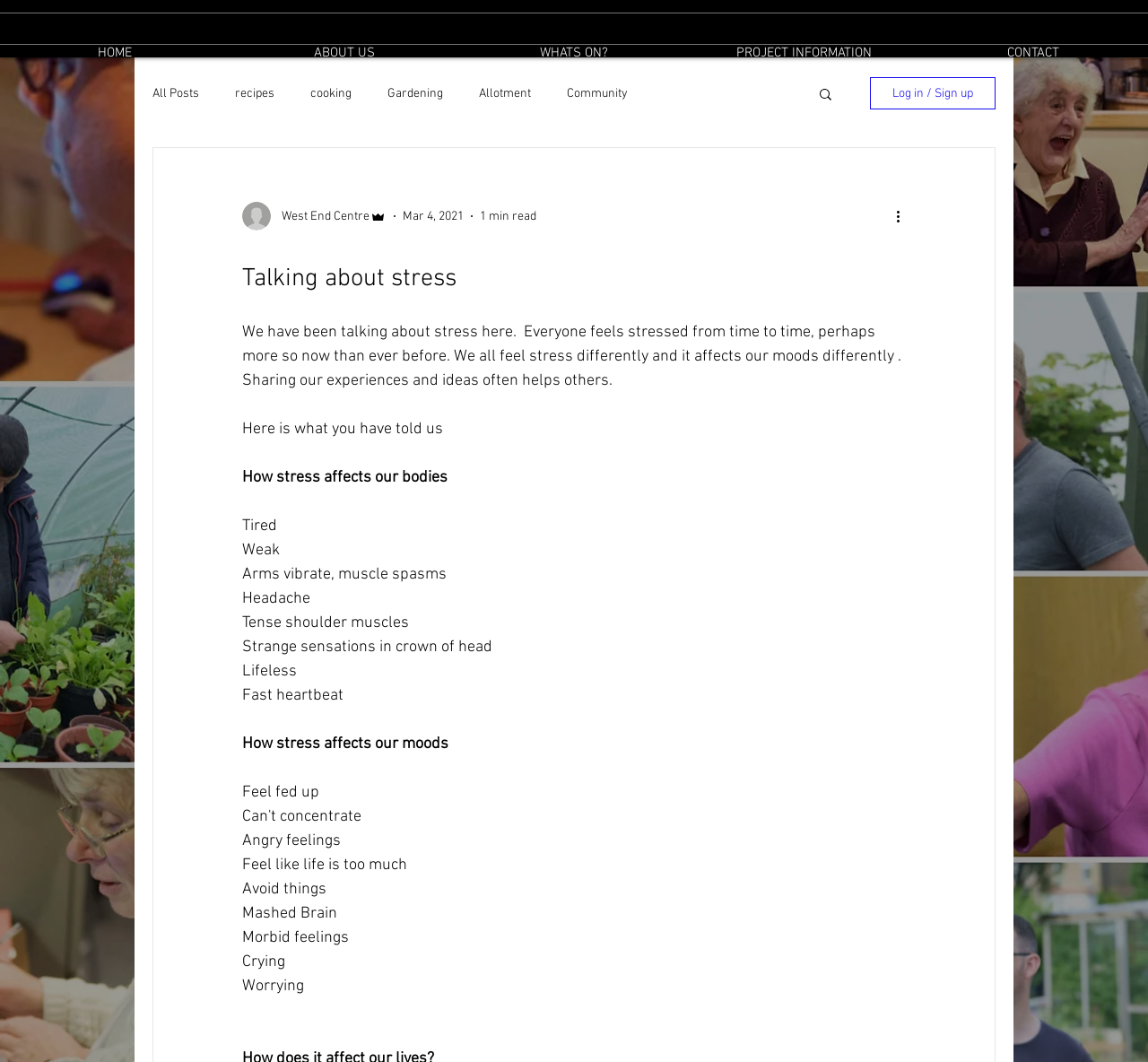Explain the contents of the webpage comprehensively.

This webpage is about discussing stress and its effects on individuals. At the top, there is a navigation bar with links to "HOME", "ABOUT US", "WHATS ON?", "PROJECT INFORMATION", and "CONTACT". Below this, there is another navigation section with links to "All Posts", "recipes", "cooking", "Gardening", "Allotment", and "Community" under the "blog" category. A "Search" button and a "Log in / Sign up" button are also present in this section.

On the left side of the page, there is a section with a writer's picture, followed by the title "West End Centre" and "Admin" with corresponding images. The date "Mar 4, 2021" and "1 min read" are also displayed in this section.

The main content of the page is divided into three sections. The first section has a heading "Talking about stress" and a paragraph of text discussing stress and its effects on individuals. The second section is titled "Here is what you have told us" and lists the physical effects of stress, including "Tired", "Weak", "Arms vibrate, muscle spasms", and others. The third section is titled "How stress affects our moods" and lists the emotional effects of stress, including "Feel fed up", "Angry feelings", "Feel like life is too much", and others.

There are a total of 17 links, 5 images, and 20 blocks of text on this webpage. The layout is organized, with clear headings and concise text, making it easy to navigate and read.